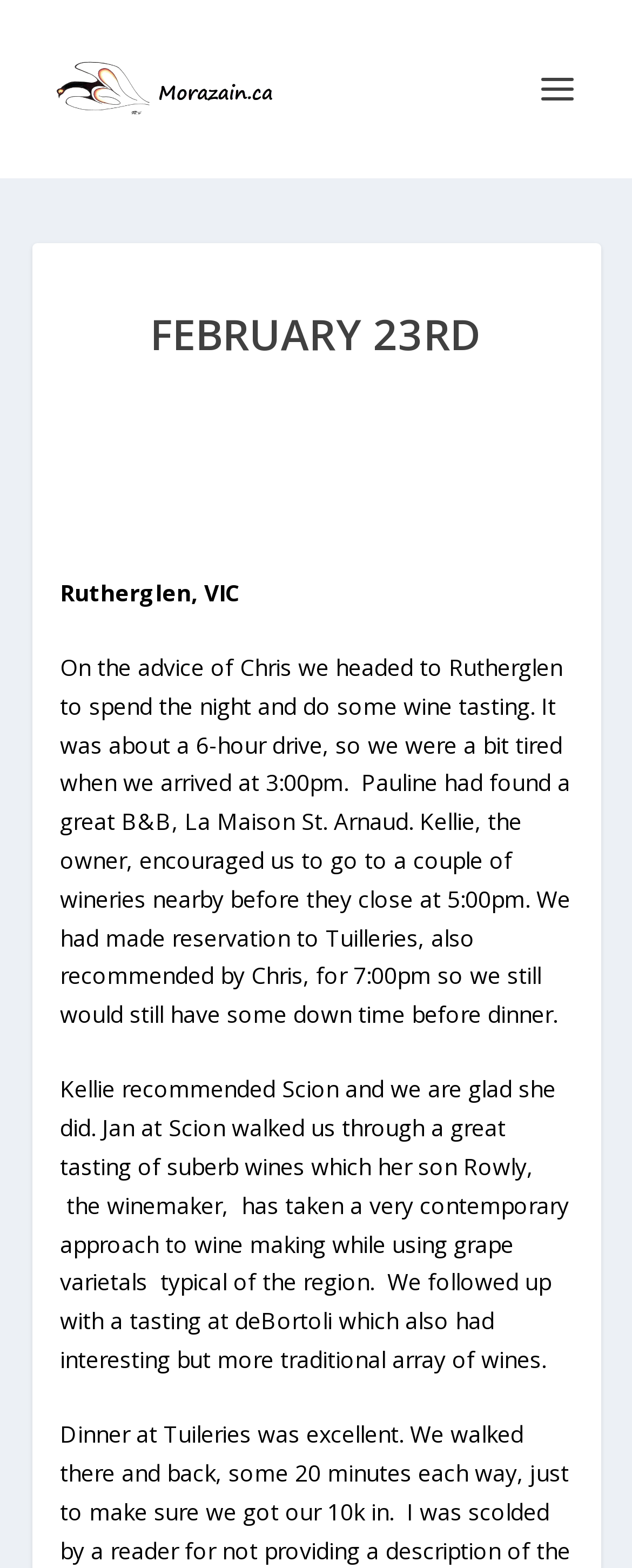Based on the element description: "alt="Guy's View of the World"", identify the UI element and provide its bounding box coordinates. Use four float numbers between 0 and 1, [left, top, right, bottom].

[0.077, 0.031, 0.495, 0.083]